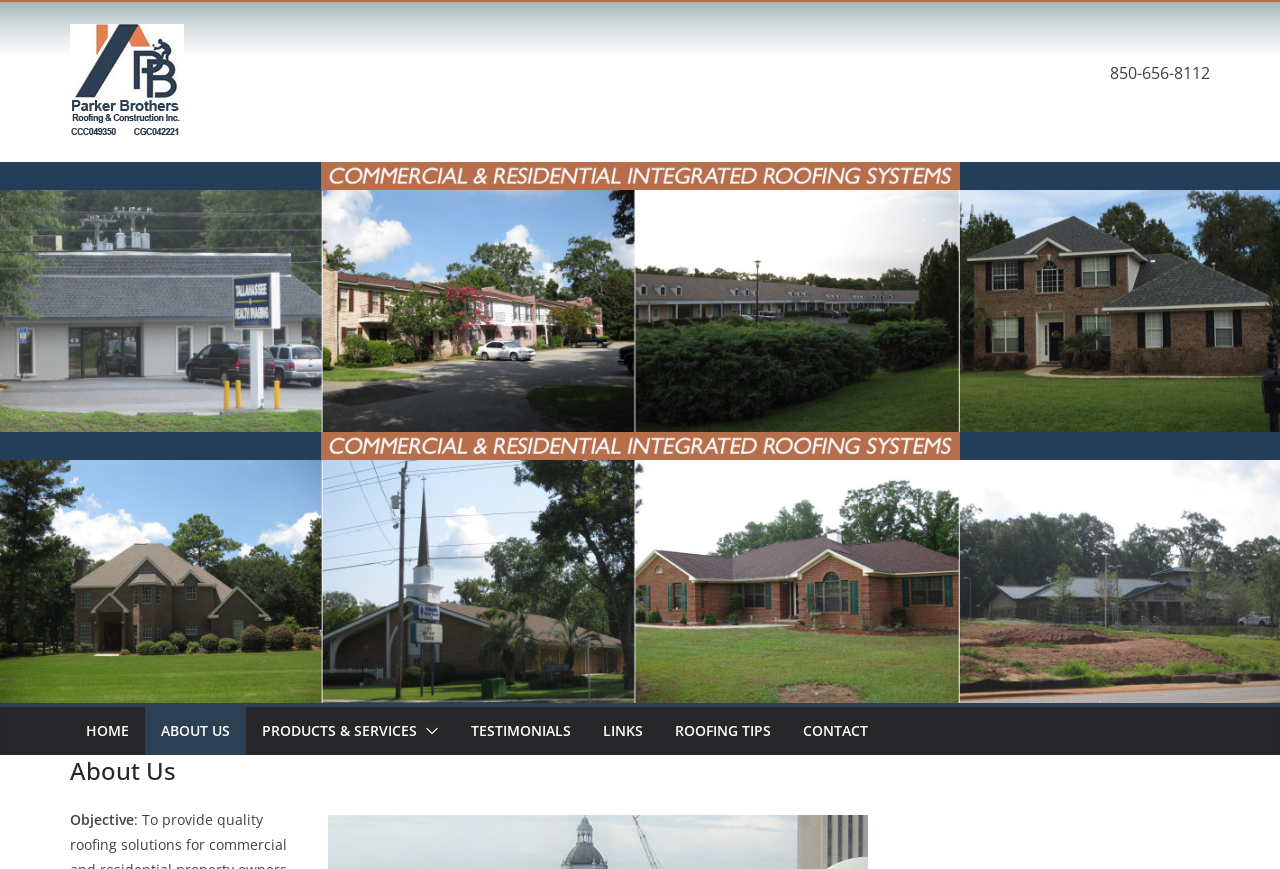Articulate a detailed summary of the webpage's content and design.

The webpage is about Parker Brothers Roofing & Construction Inc., a company that provides quality roofing solutions for commercial and residential property owners. At the top left corner, there is a link and an image with the company's name. On the top right corner, there is a phone number, 850-656-8112, displayed prominently.

Below the top section, there is a slideshow with two images, taking up the full width of the page. Underneath the slideshow, there is a navigation menu with links to different sections of the website, including HOME, ABOUT US, PRODUCTS & SERVICES, TESTIMONIALS, LINKS, ROOFING TIPS, and CONTACT. The ABOUT US link is currently focused.

On the bottom left corner, there is a heading that reads "About Us". Below the heading, there is a paragraph with the objective of the company, which is to provide quality roofing solutions for commercial and residential property owners.